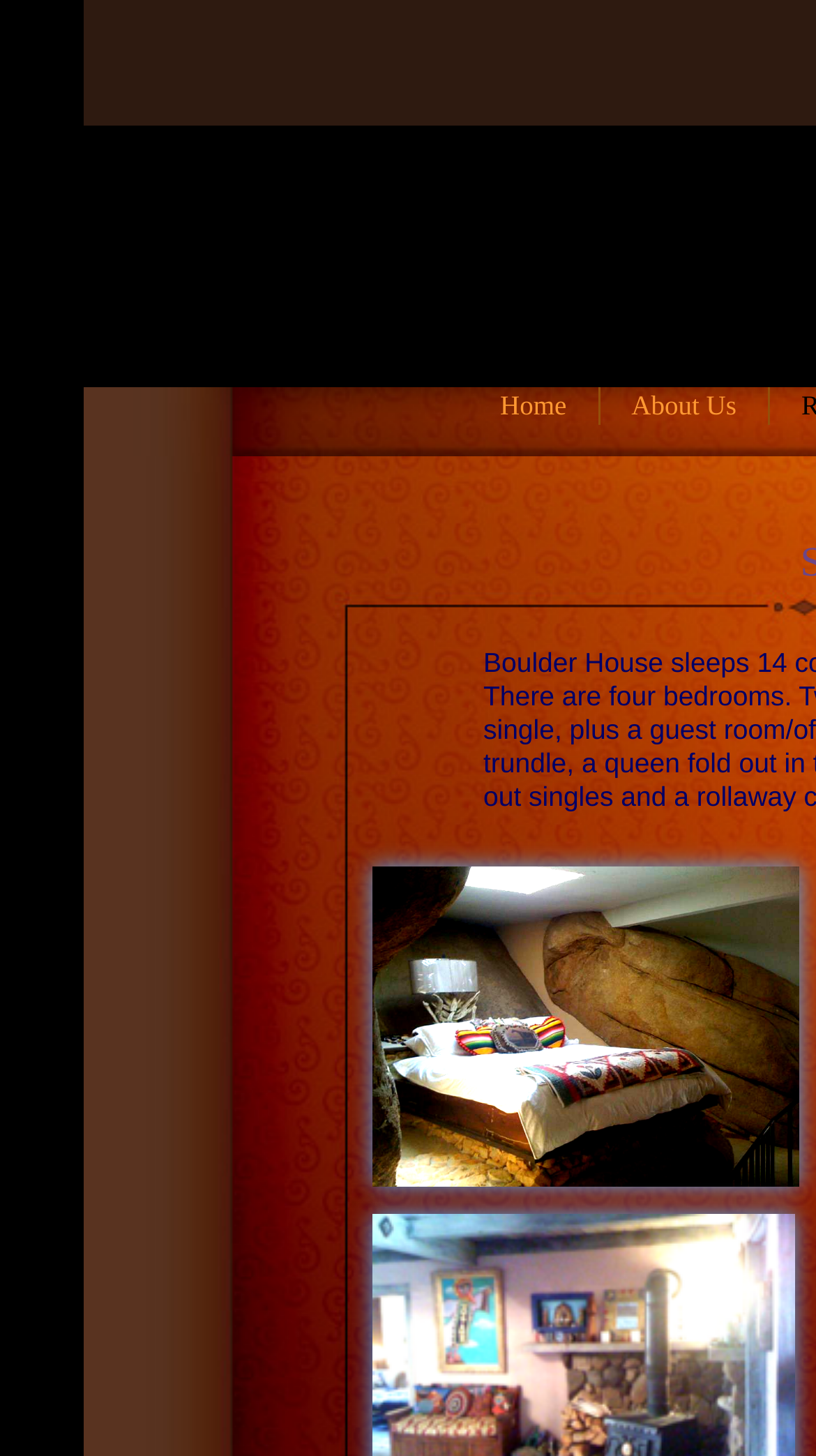What is the width of the 'Home' link?
Using the image, give a concise answer in the form of a single word or short phrase.

0.12